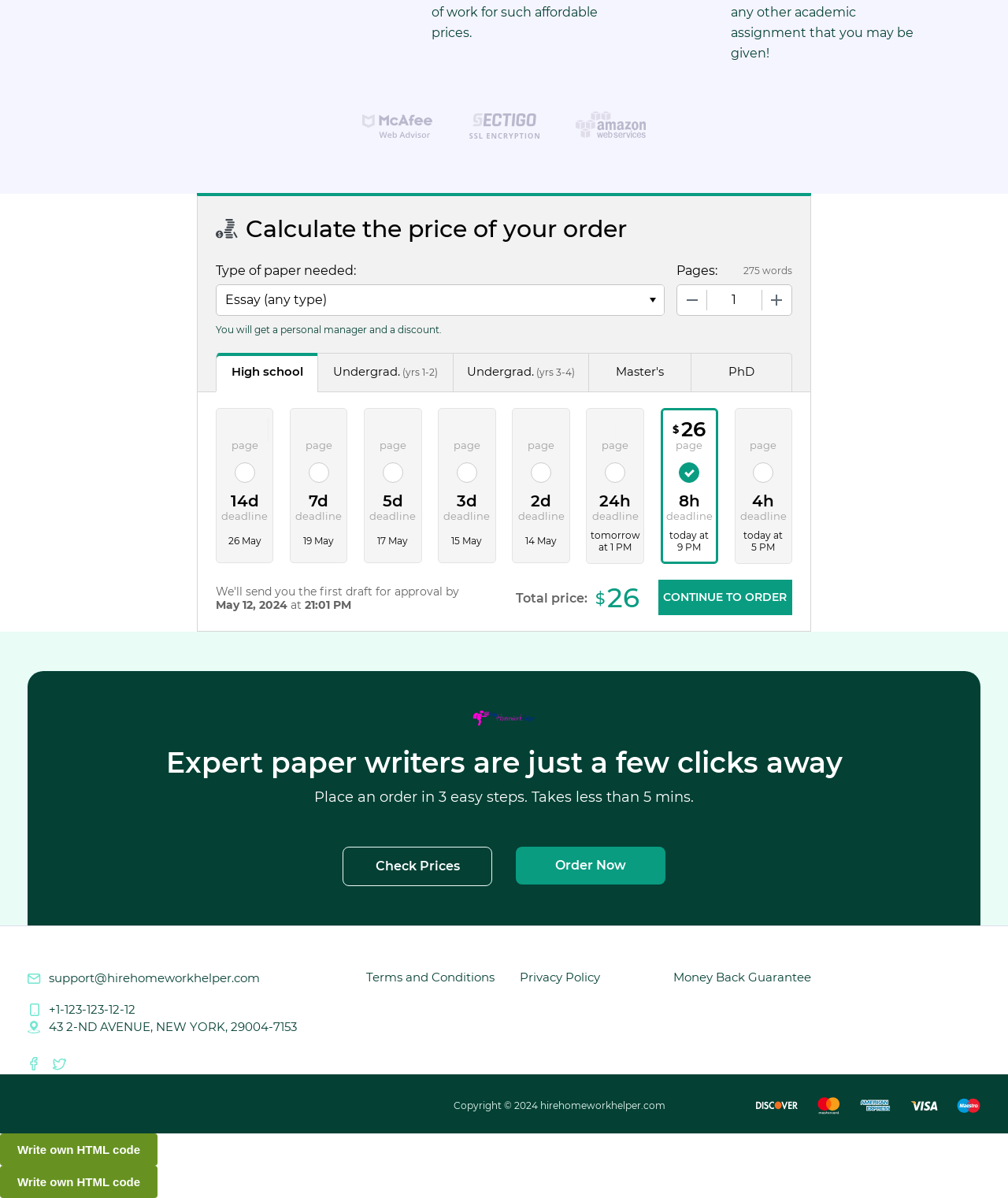Locate the bounding box coordinates of the area that needs to be clicked to fulfill the following instruction: "Check prices". The coordinates should be in the format of four float numbers between 0 and 1, namely [left, top, right, bottom].

[0.34, 0.707, 0.488, 0.74]